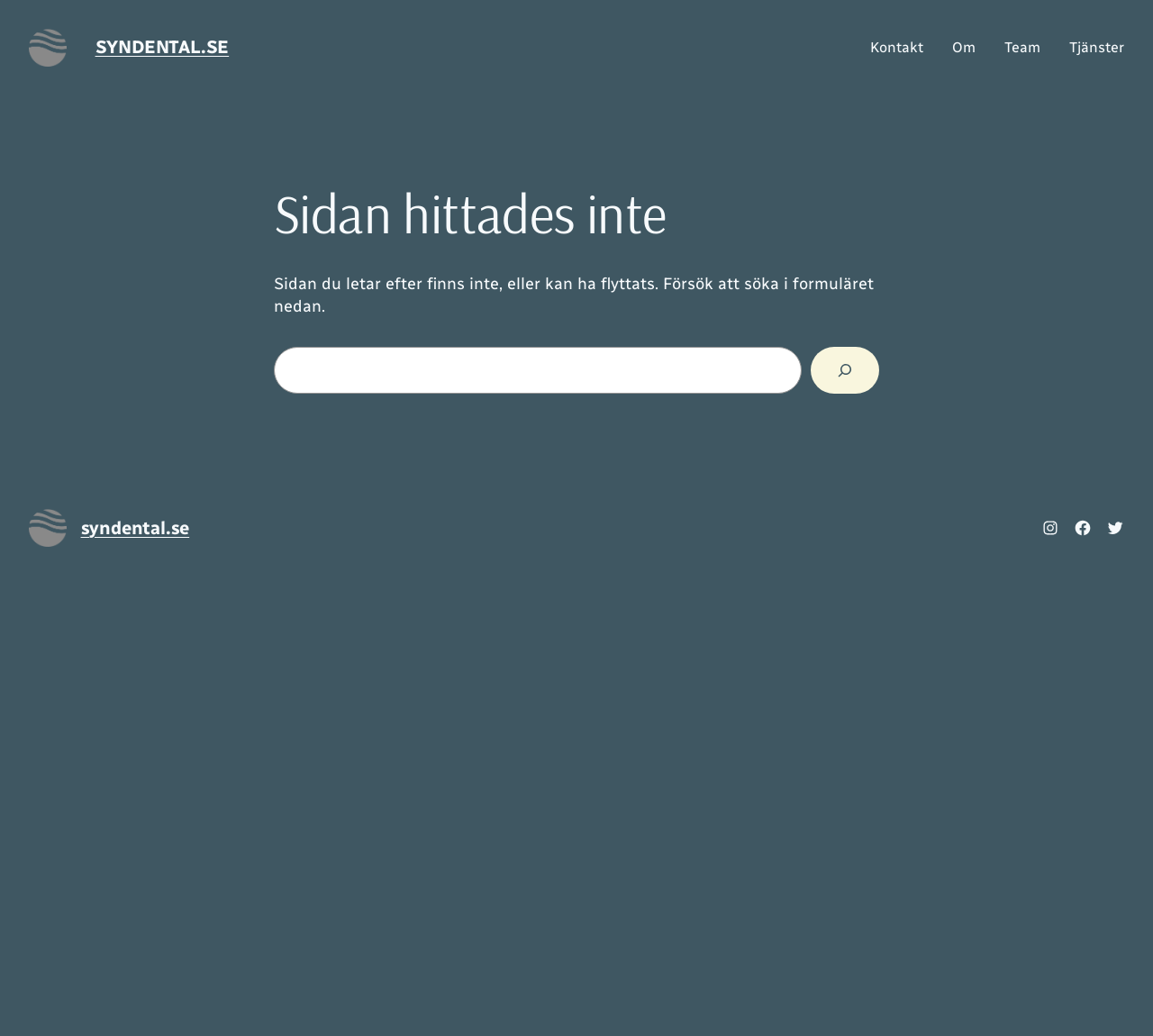What is the name of the website?
Your answer should be a single word or phrase derived from the screenshot.

SYNDENTAL.SE